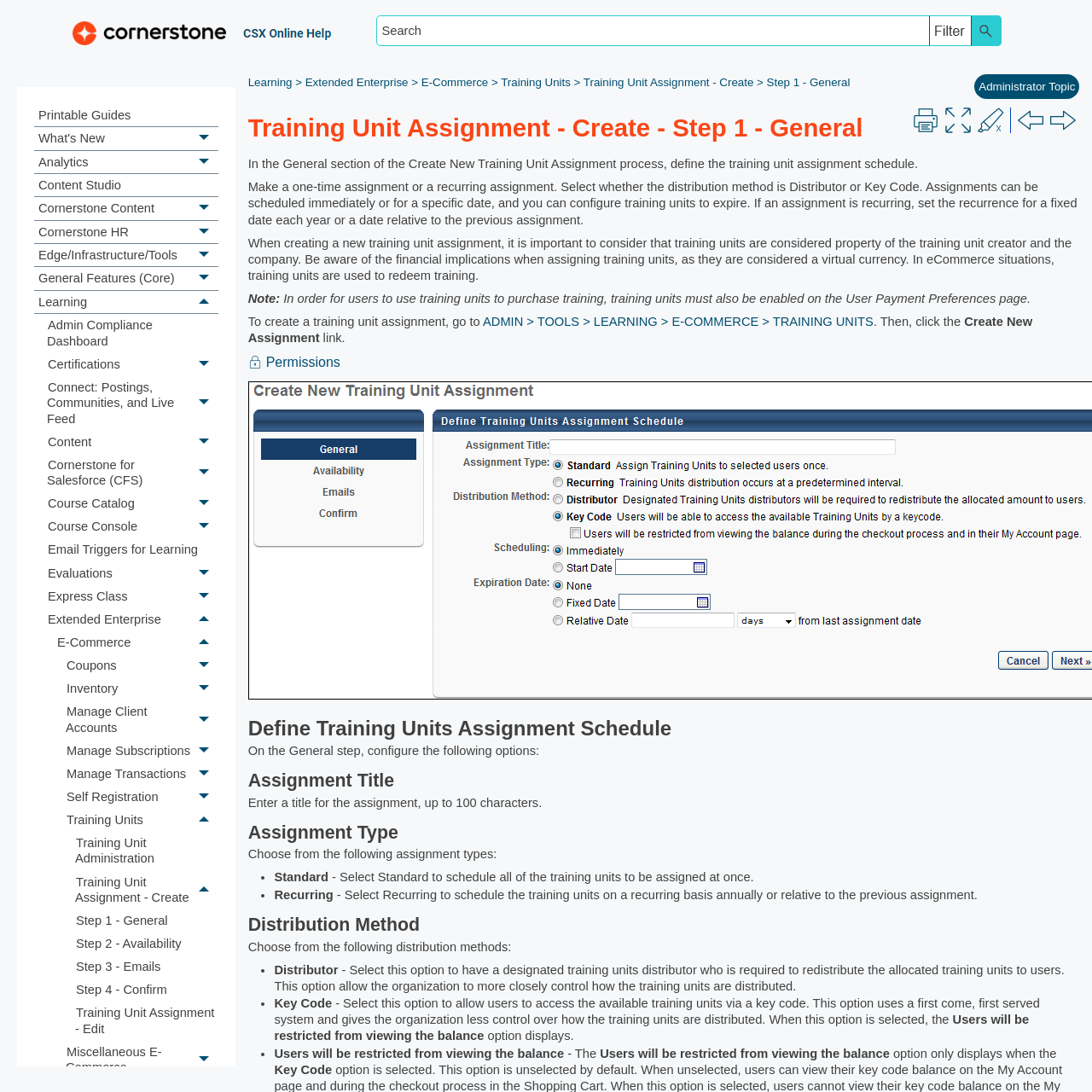Determine the bounding box coordinates for the clickable element required to fulfill the instruction: "Go to the 'Learning' page". Provide the coordinates as four float numbers between 0 and 1, i.e., [left, top, right, bottom].

[0.227, 0.069, 0.268, 0.081]